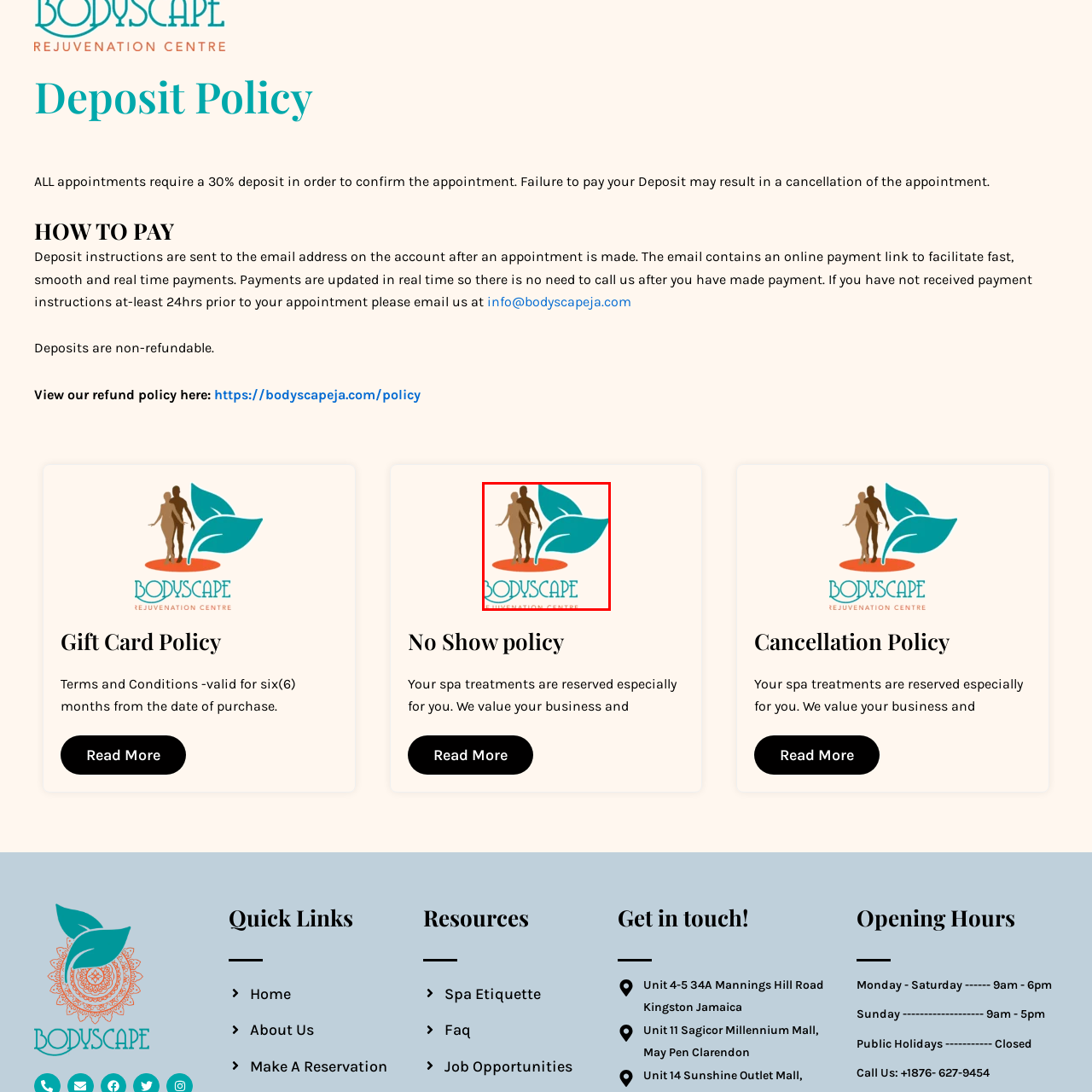Please provide a comprehensive description of the image highlighted by the red bounding box.

The image features the logo of Bodyscape Rejuvenation Centre, showcasing a serene and inviting design. The logo includes stylized silhouettes of a man and woman walking together, symbolizing wellness and tranquility. They are positioned in front of a leaf motif, which represents nature and rejuvenation, further emphasizing the center's focus on holistic health. The name "Bodyscape" is prominently displayed in a vibrant turquoise, with "Rejuvenation Centre" in a complementary, softer tone beneath it, reinforcing the brand’s commitment to healing and renewal. This logo embodies the essence of a spa dedicated to enhancing well-being and fostering a connection with nature.